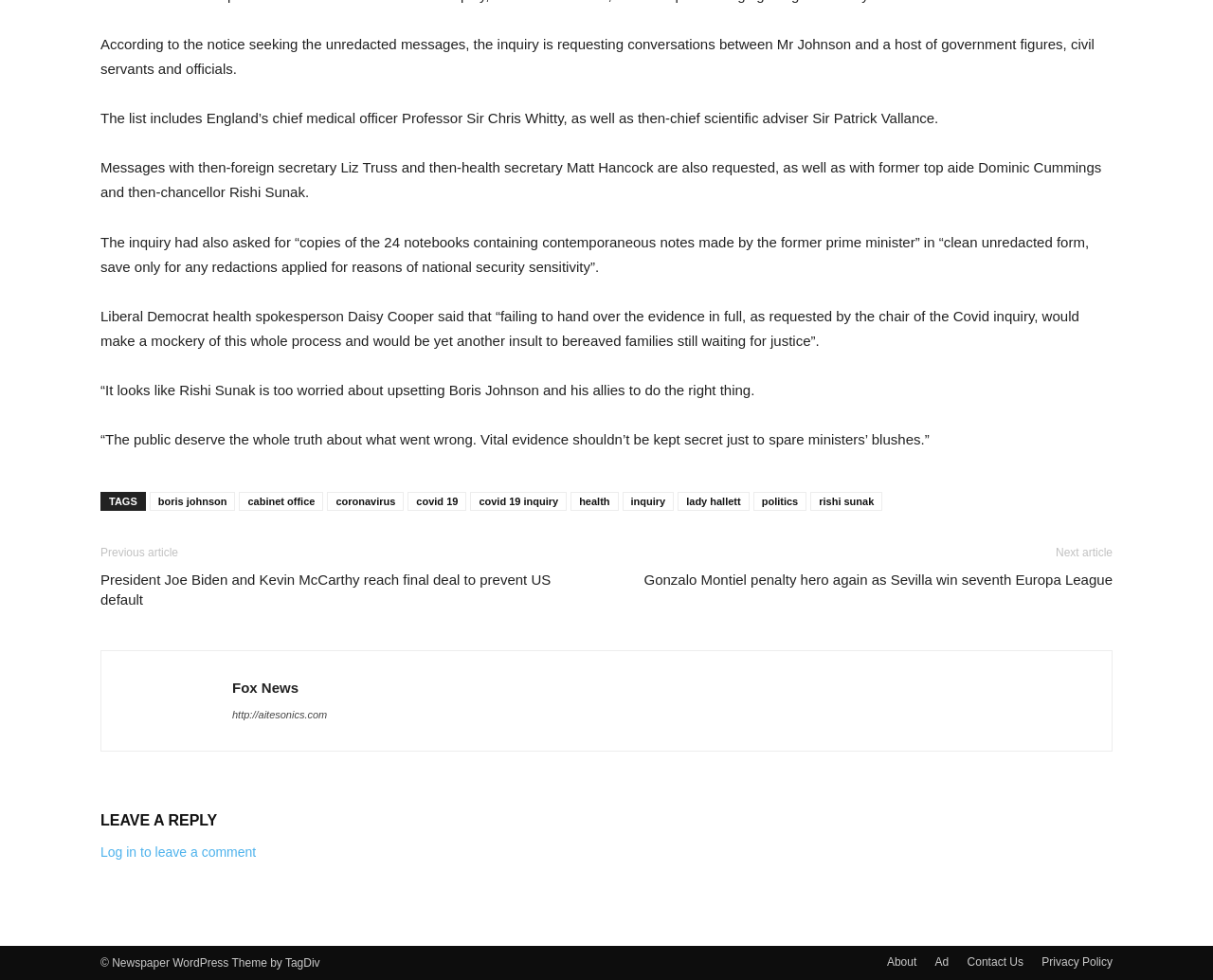Provide a brief response in the form of a single word or phrase:
What is the topic of the article?

Covid 19 inquiry